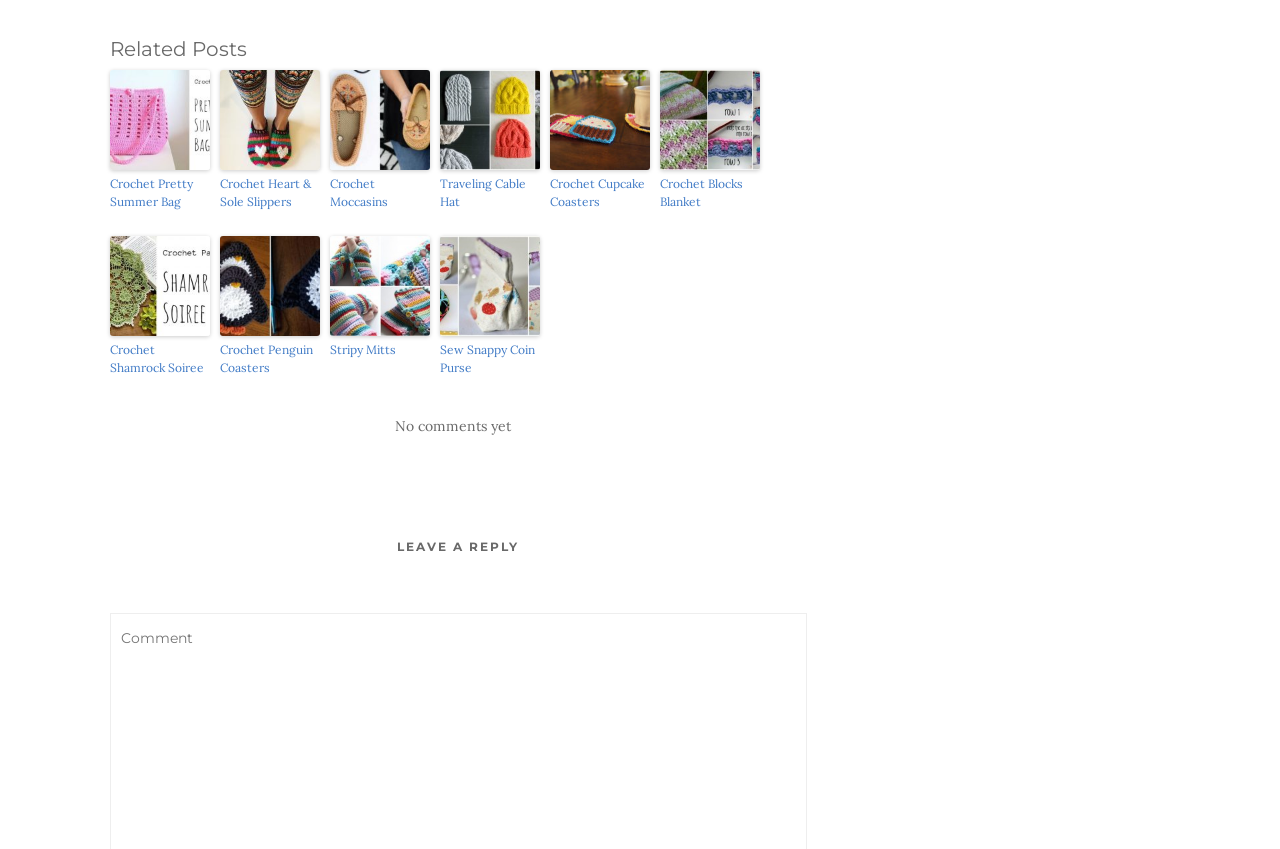What is the last related post?
Look at the image and respond with a one-word or short-phrase answer.

Sew Snappy Coin Purse